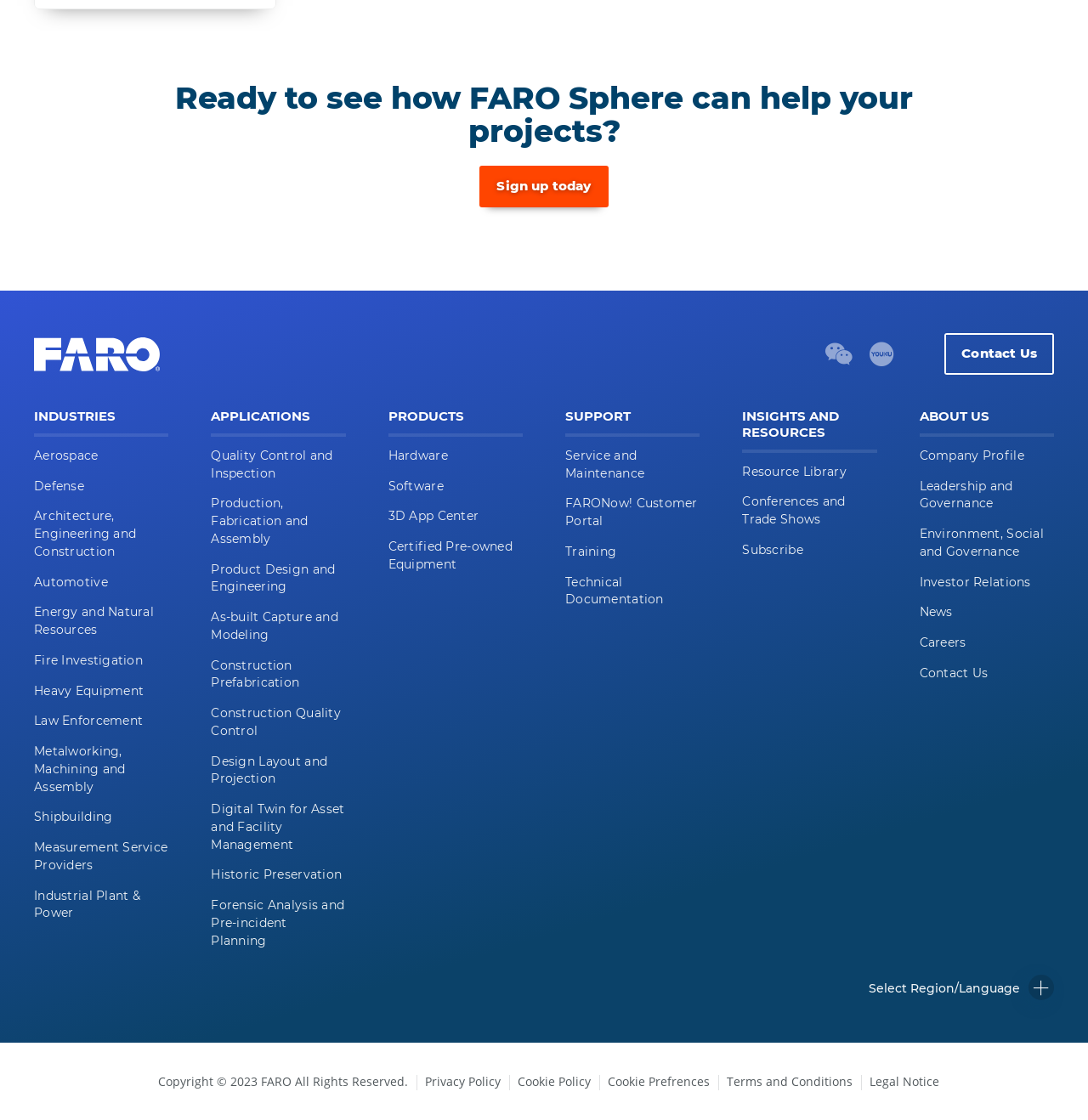What types of products does FARO offer?
Provide an in-depth answer to the question, covering all aspects.

The types of products offered by FARO are listed under the 'PRODUCTS' heading, which includes Hardware, Software, 3D App Center, and Certified Pre-owned Equipment.